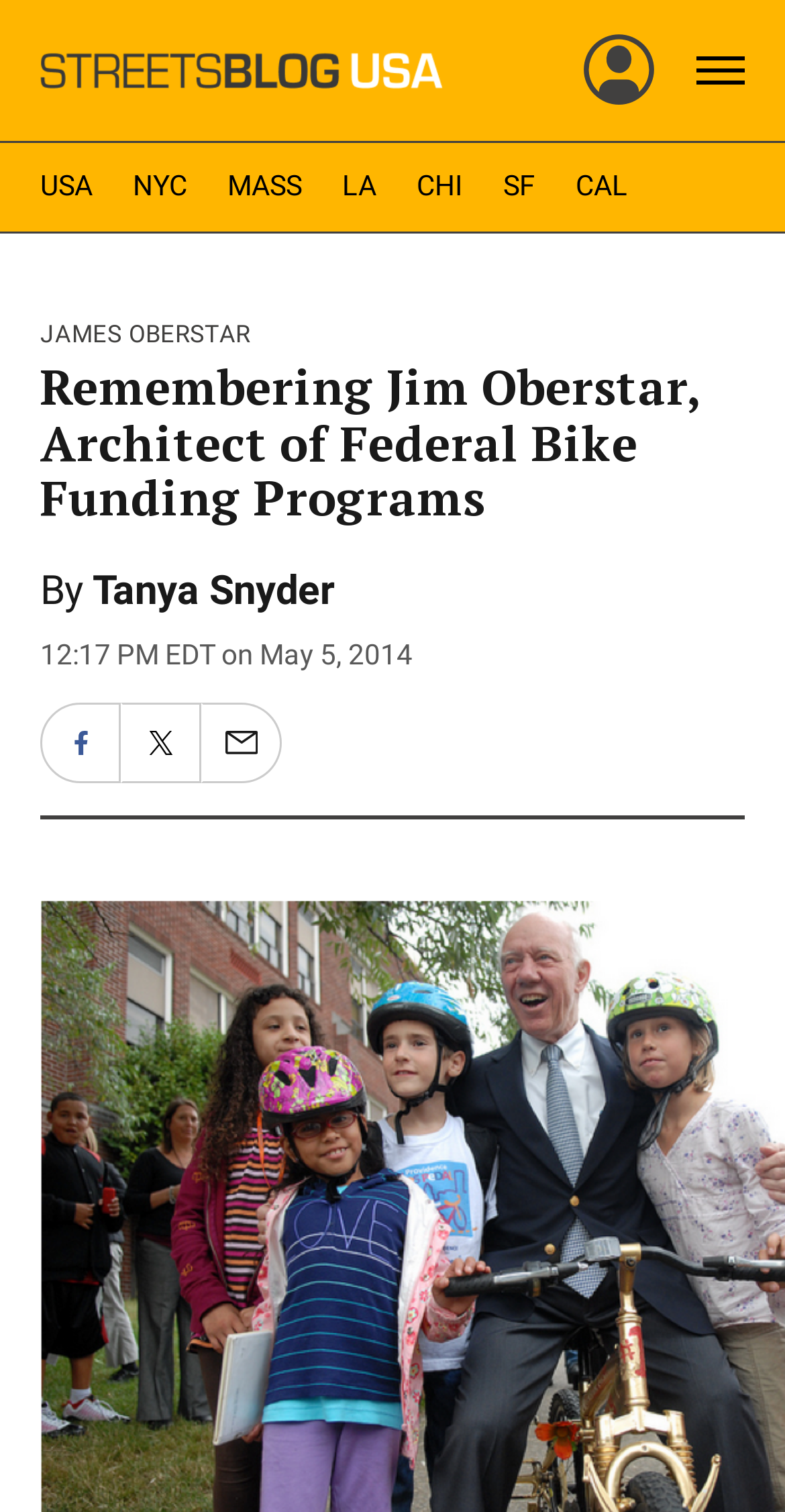Who wrote the article?
Please craft a detailed and exhaustive response to the question.

The webpage has a text 'By Tanya Snyder' which indicates that Tanya Snyder is the author of the article.